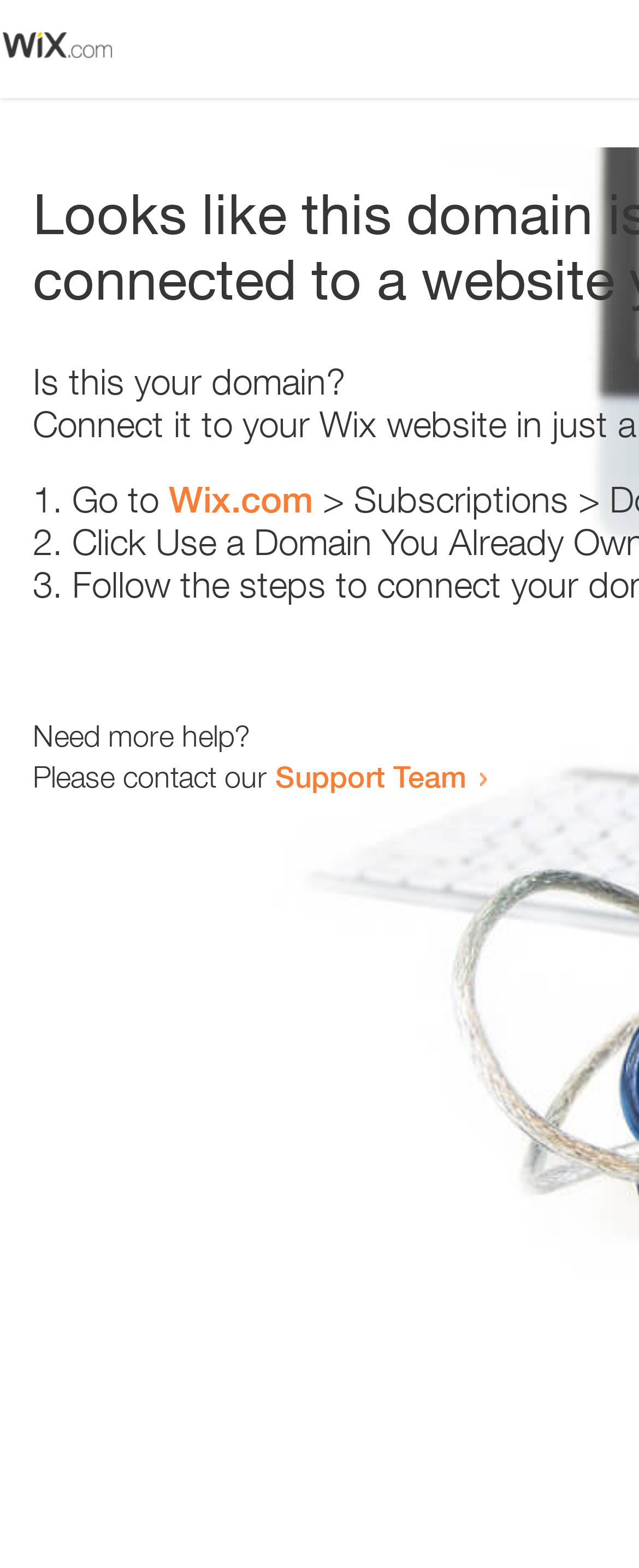Provide a single word or phrase answer to the question: 
What is the text above the list?

Is this your domain?